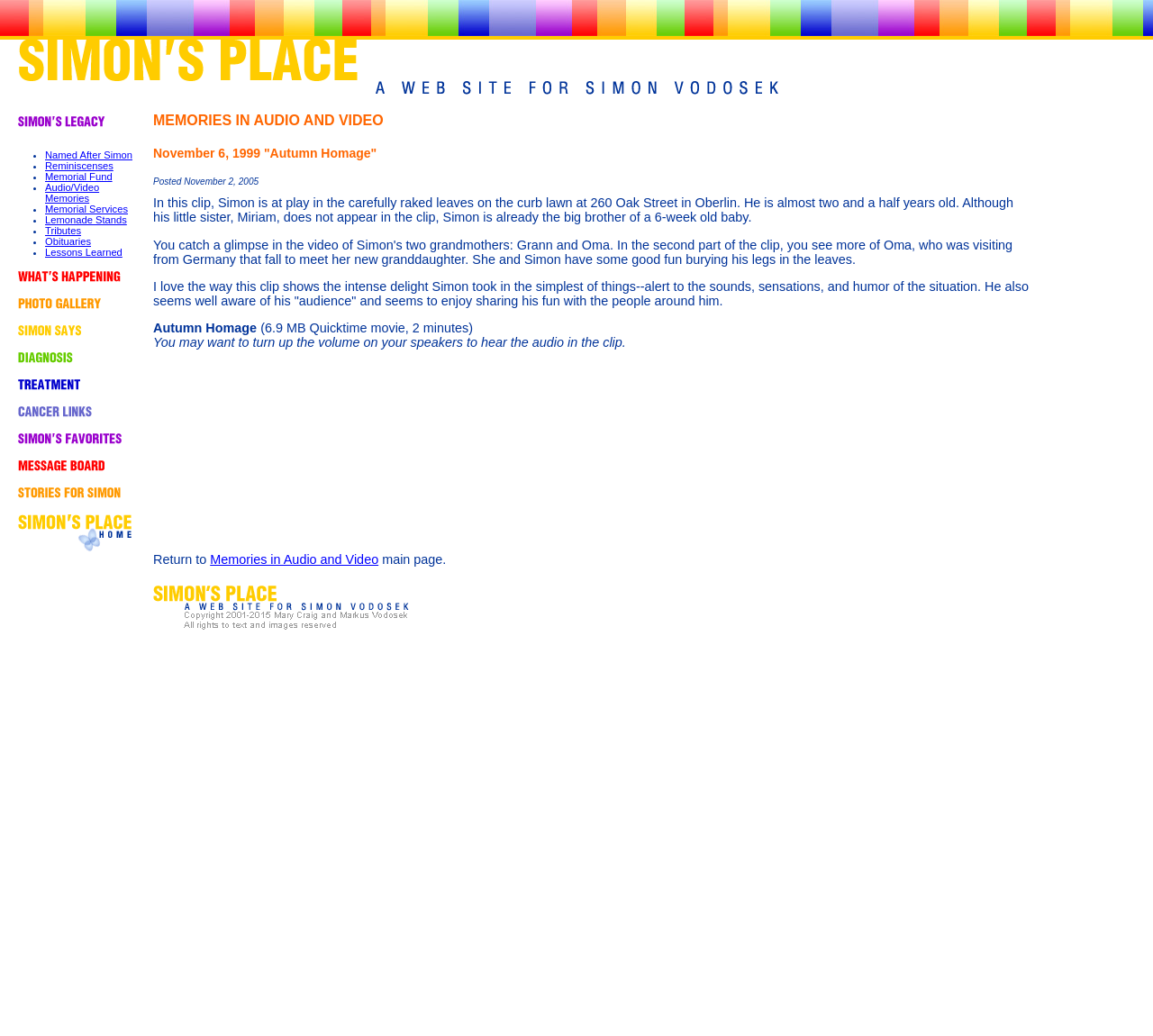What is the topic of the 'Autumn Homage' video?
Please answer using one word or phrase, based on the screenshot.

Simon playing in leaves